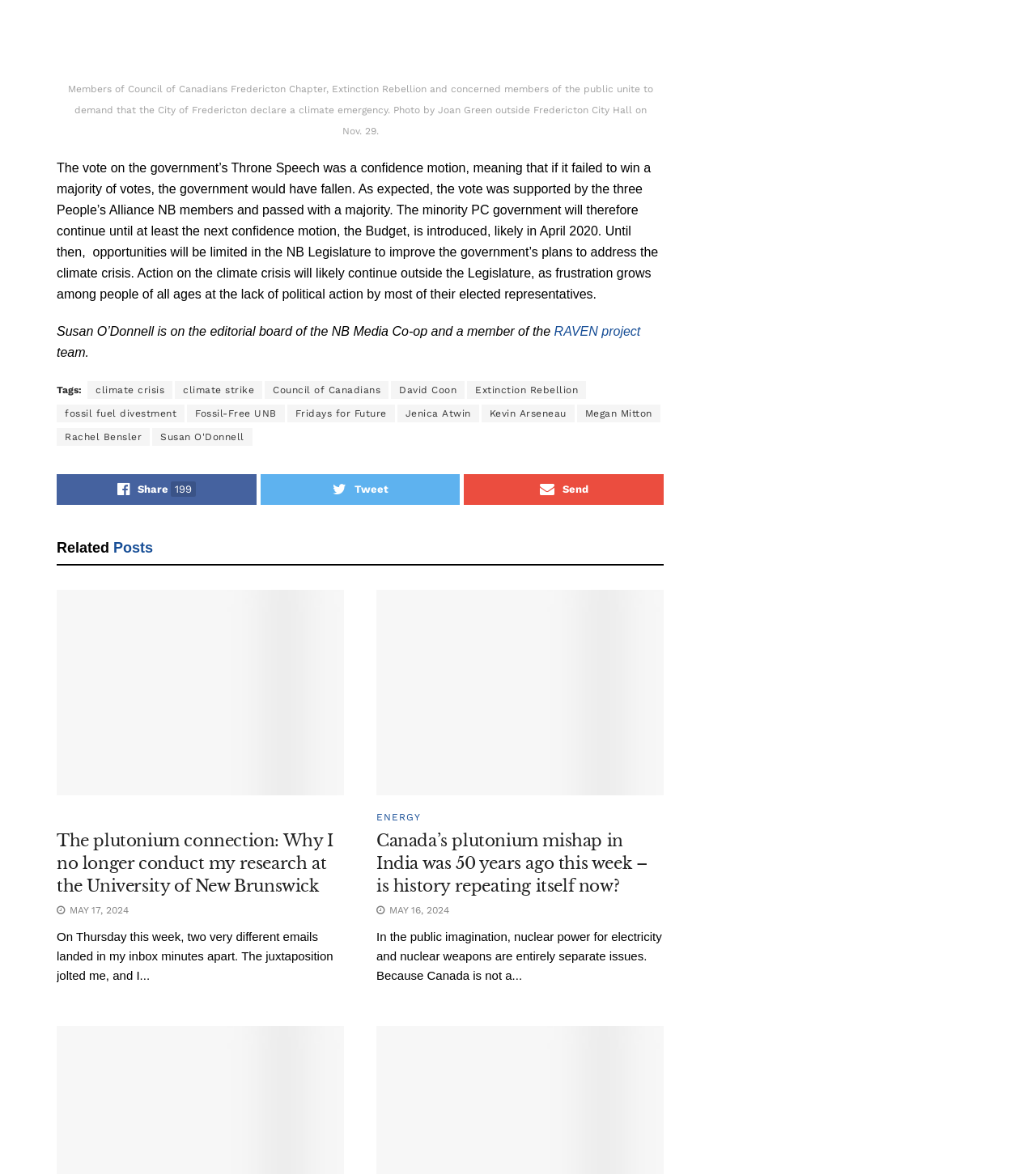Find the bounding box coordinates of the clickable area that will achieve the following instruction: "View related posts".

[0.055, 0.454, 0.148, 0.479]